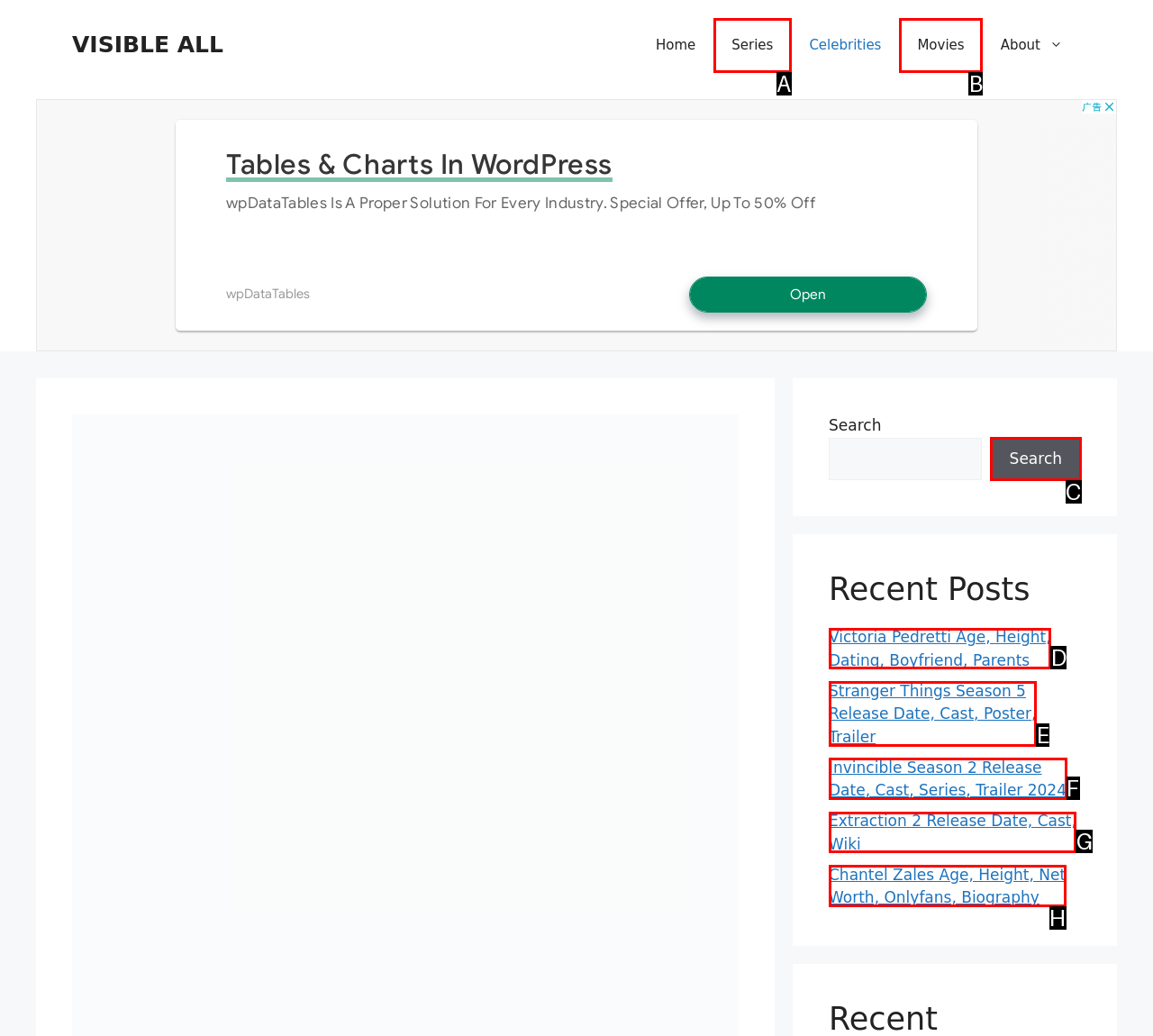Tell me which letter corresponds to the UI element that should be clicked to fulfill this instruction: View Our Services
Answer using the letter of the chosen option directly.

None